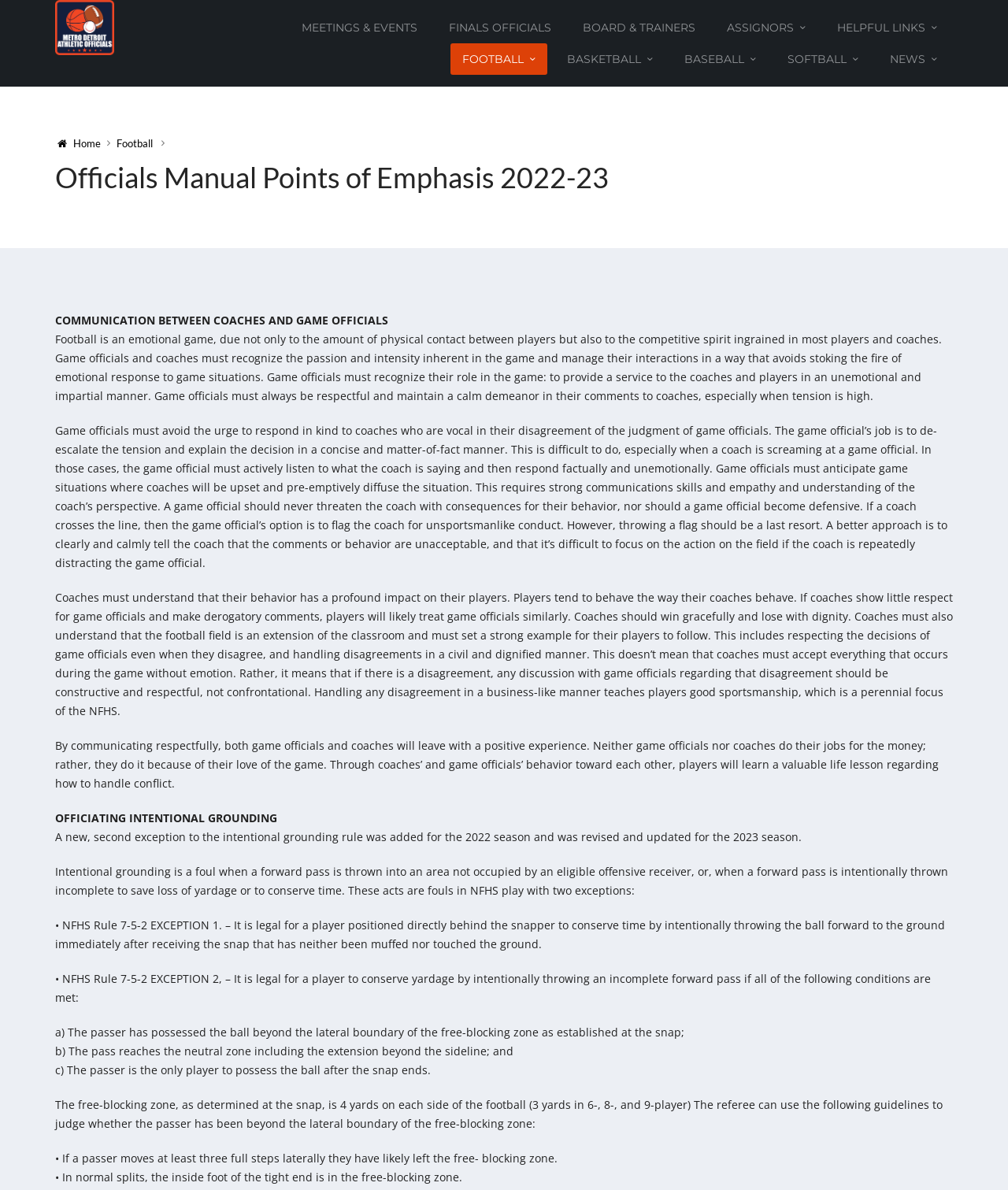How many links are available on the top navigation bar?
Please provide a single word or phrase answer based on the image.

6